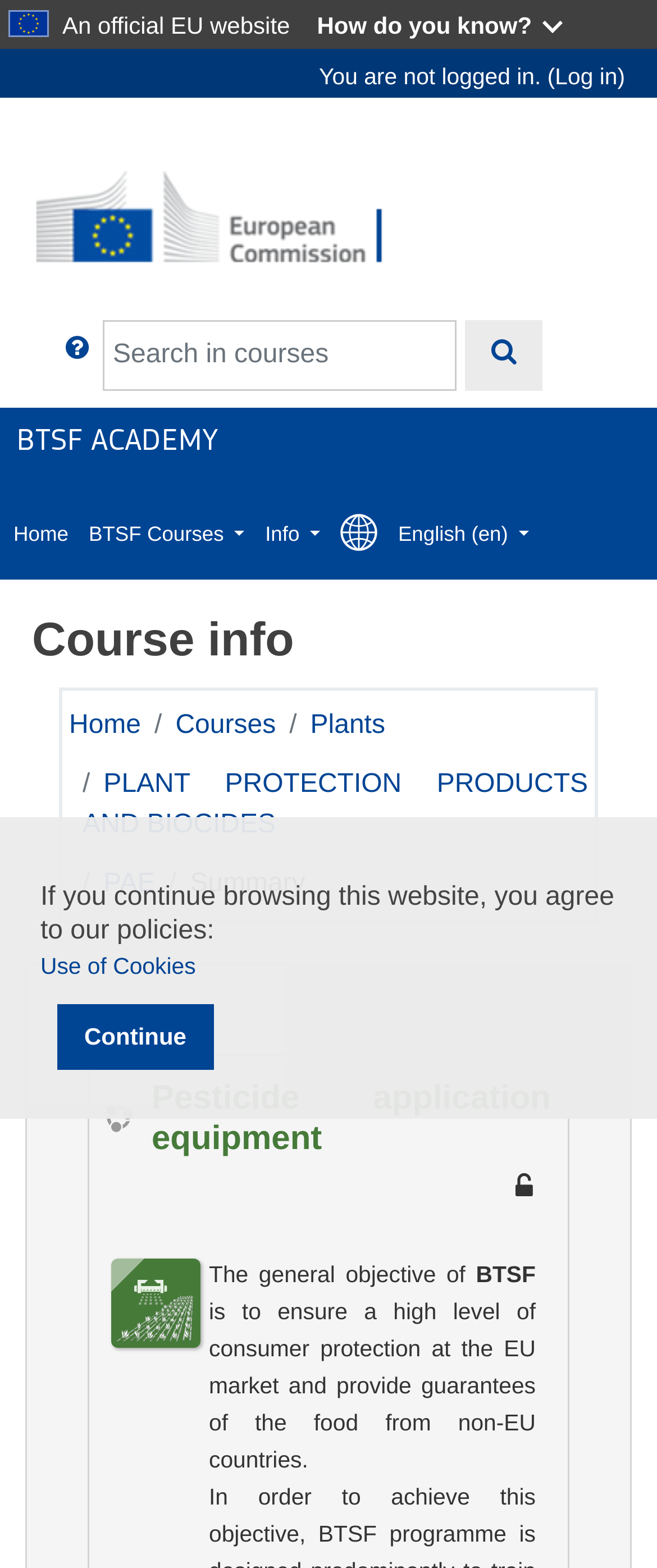Please identify the bounding box coordinates of the clickable region that I should interact with to perform the following instruction: "Log in". The coordinates should be expressed as four float numbers between 0 and 1, i.e., [left, top, right, bottom].

[0.845, 0.041, 0.94, 0.057]